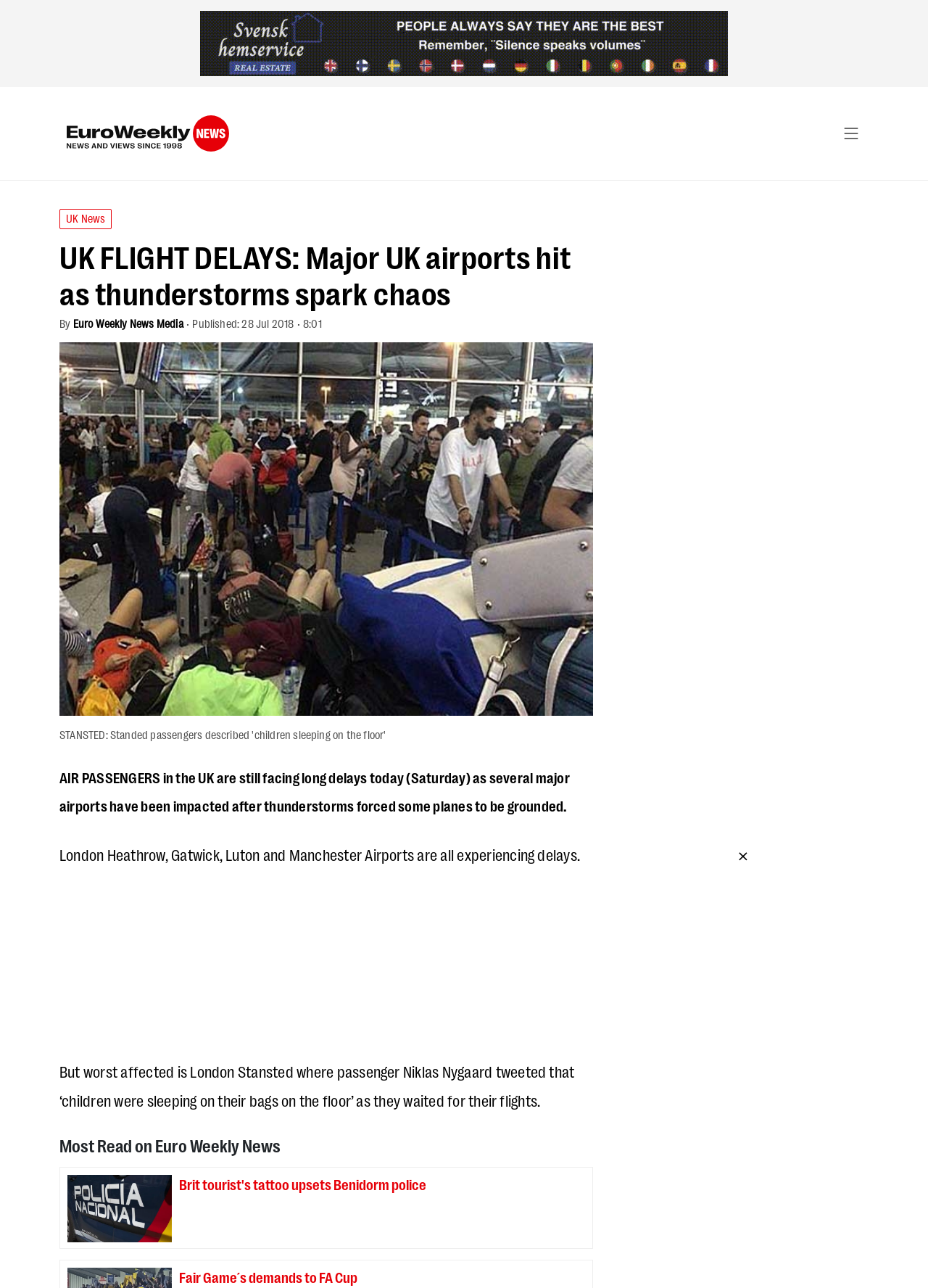Please reply to the following question with a single word or a short phrase:
Which airport is worst affected?

London Stansted